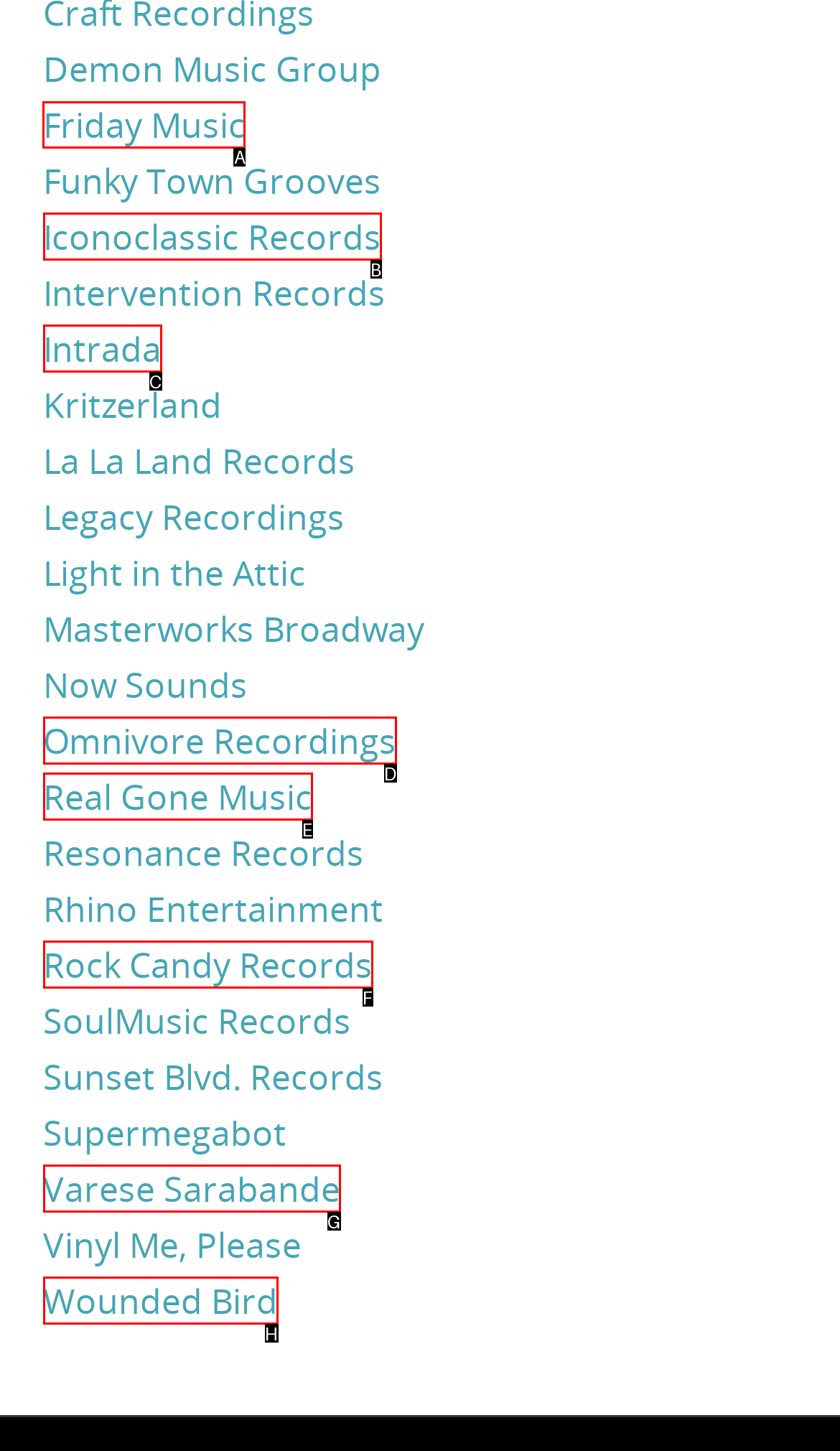Specify the letter of the UI element that should be clicked to achieve the following: explore Friday Music
Provide the corresponding letter from the choices given.

A